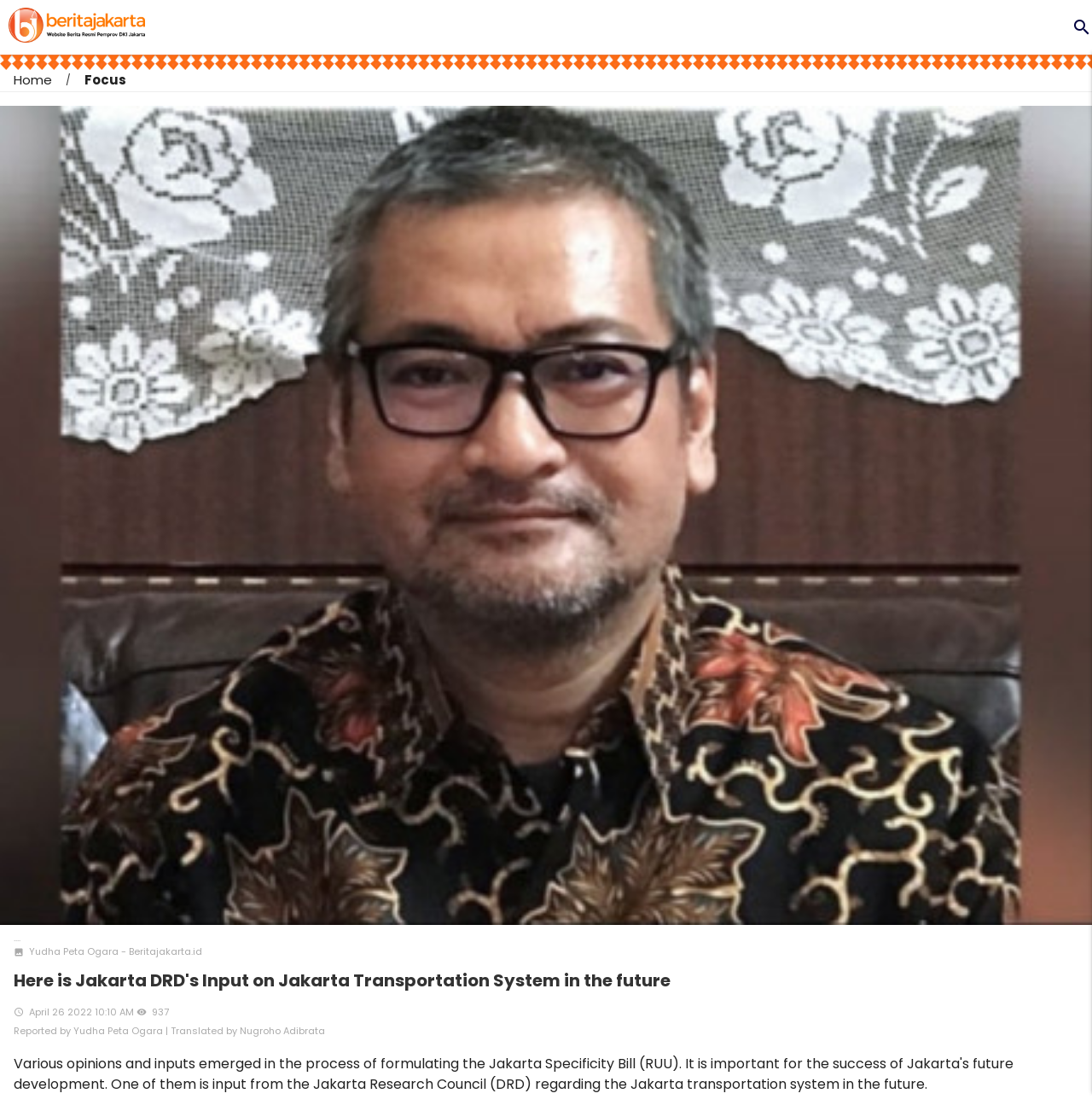Extract the bounding box coordinates for the UI element described by the text: "parent_node: search". The coordinates should be in the form of [left, top, right, bottom] with values between 0 and 1.

[0.008, 0.005, 0.133, 0.055]